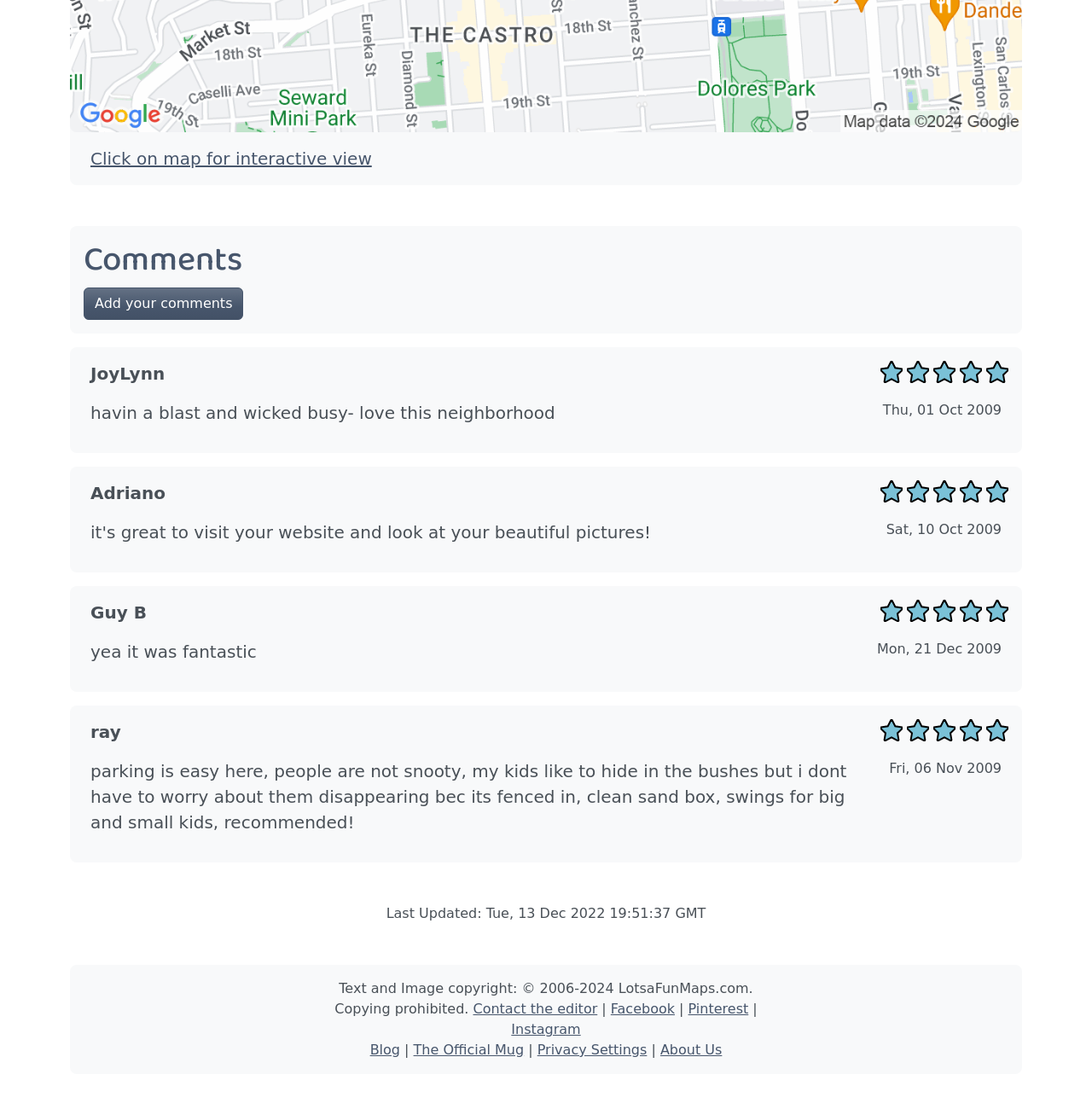Determine the bounding box coordinates of the clickable element to complete this instruction: "View the Official Mug". Provide the coordinates in the format of four float numbers between 0 and 1, [left, top, right, bottom].

[0.379, 0.934, 0.48, 0.949]